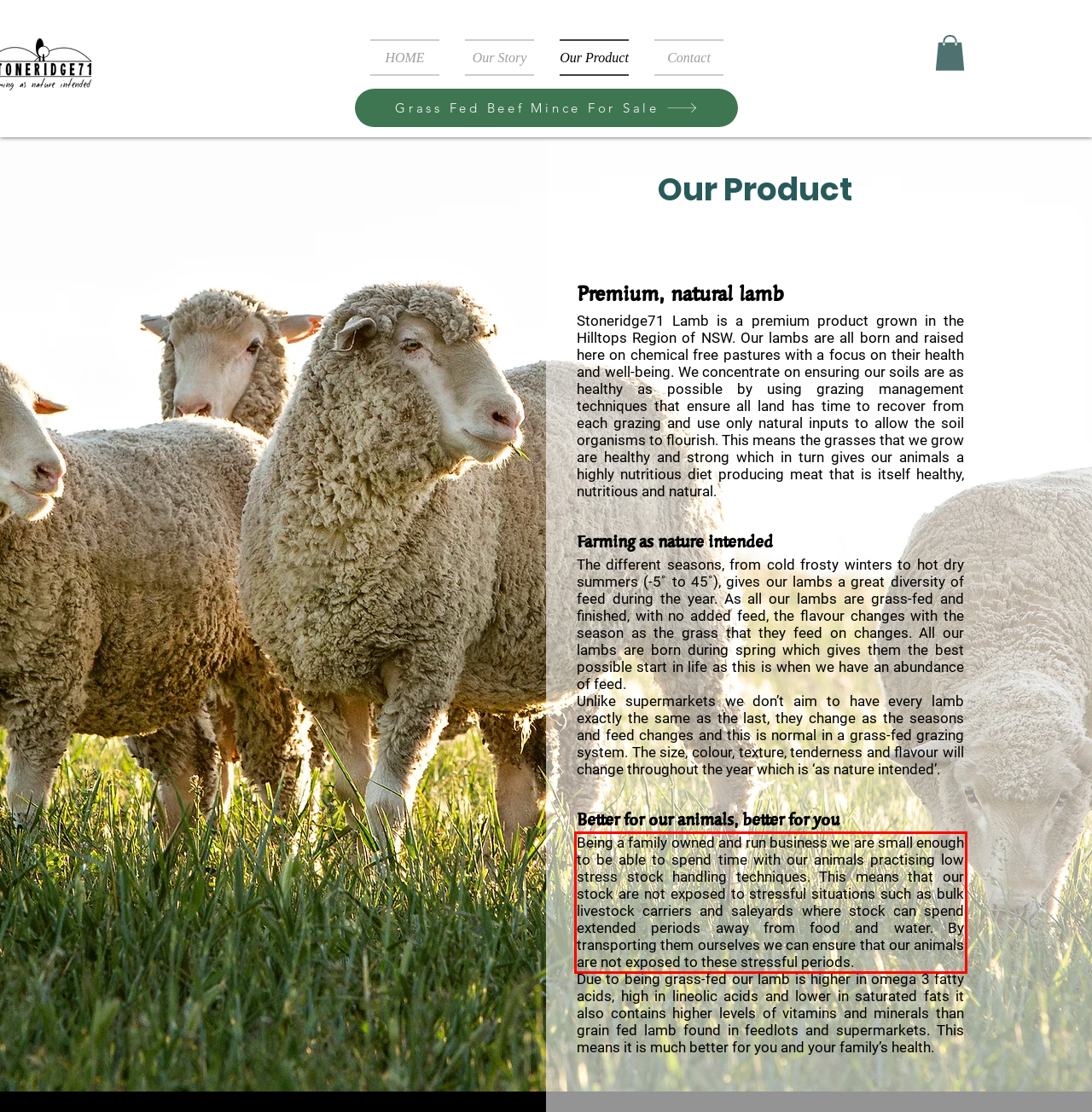You are given a webpage screenshot with a red bounding box around a UI element. Extract and generate the text inside this red bounding box.

Being a family owned and run business we are small enough to be able to spend time with our animals practising low stress stock handling techniques. This means that our stock are not exposed to stressful situations such as bulk livestock carriers and saleyards where stock can spend extended periods away from food and water. By transporting them ourselves we can ensure that our animals are not exposed to these stressful periods.